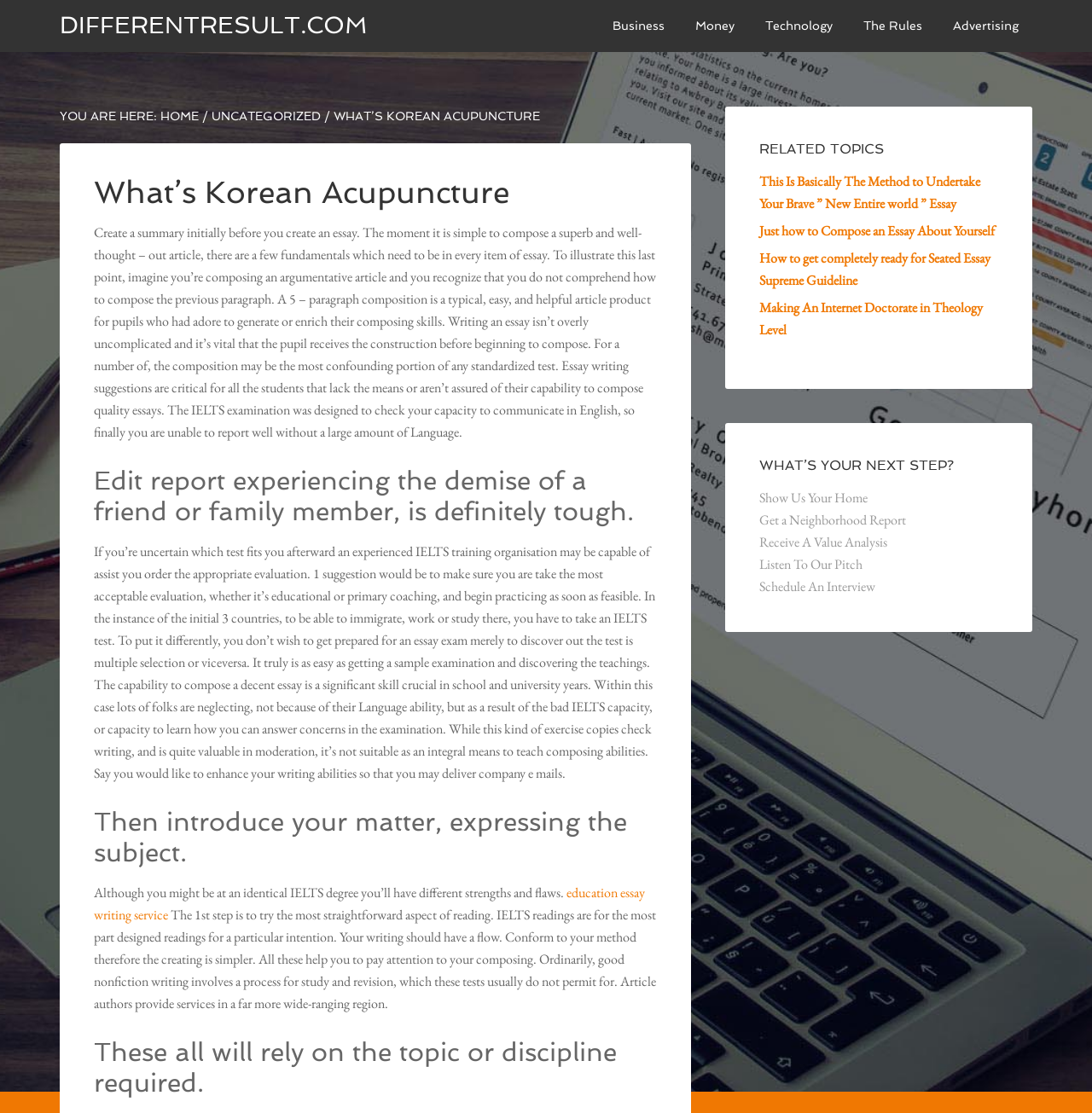Could you indicate the bounding box coordinates of the region to click in order to complete this instruction: "Click on the 'HOME' link".

[0.147, 0.098, 0.182, 0.11]